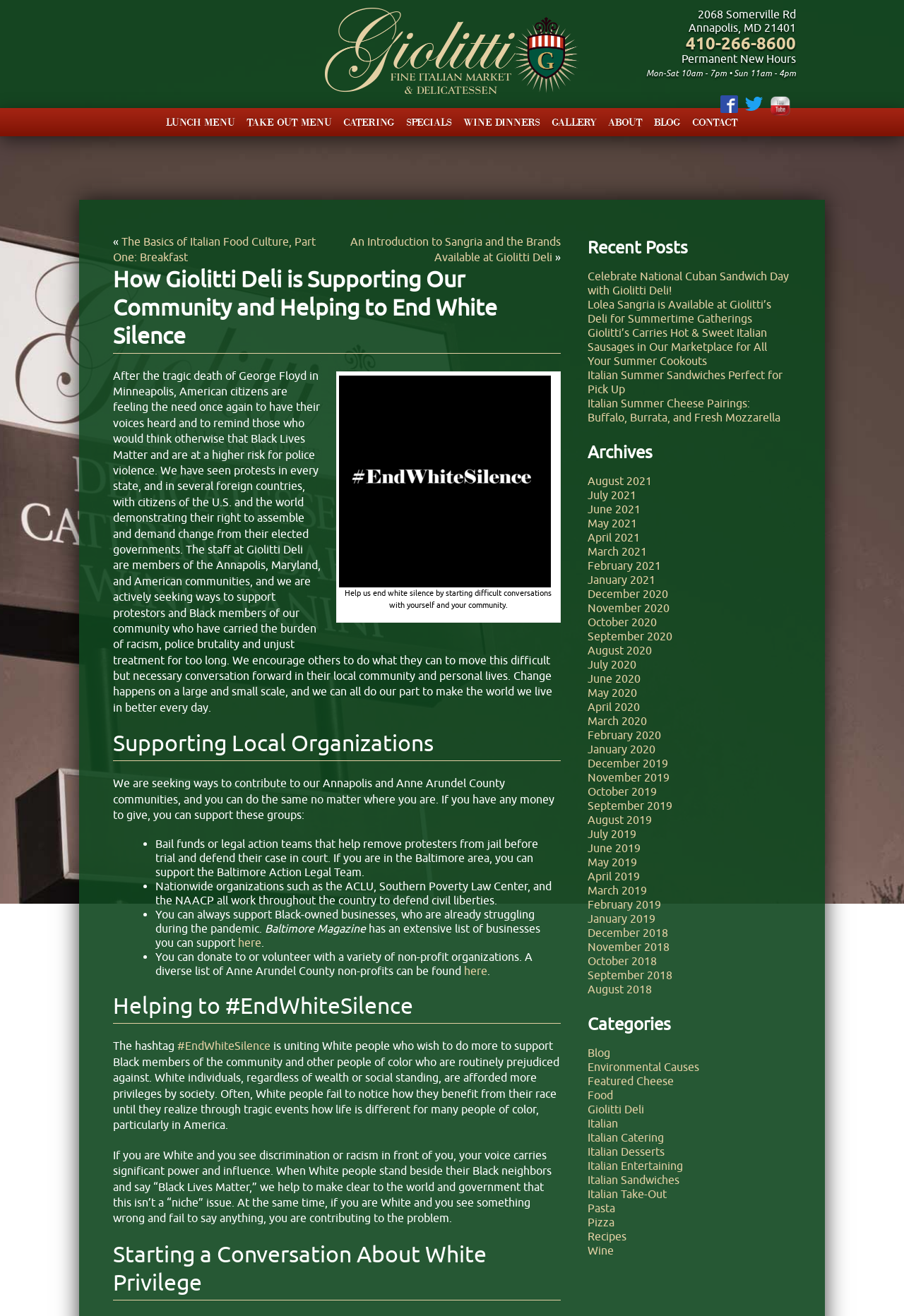Identify and provide the bounding box for the element described by: "August 2019".

[0.65, 0.618, 0.721, 0.628]